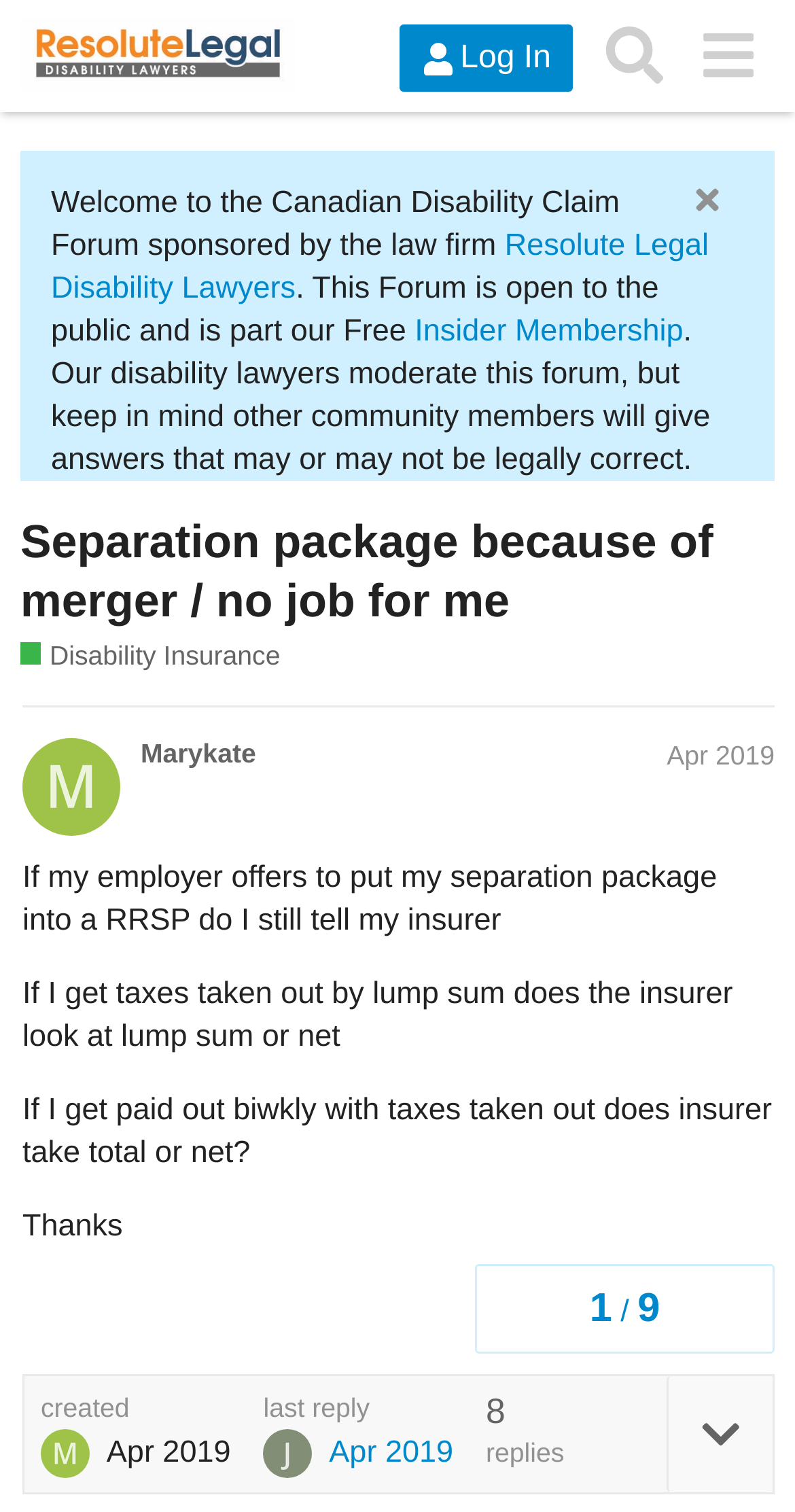Please identify the bounding box coordinates of the element's region that I should click in order to complete the following instruction: "View statistics". The bounding box coordinates consist of four float numbers between 0 and 1, i.e., [left, top, right, bottom].

None